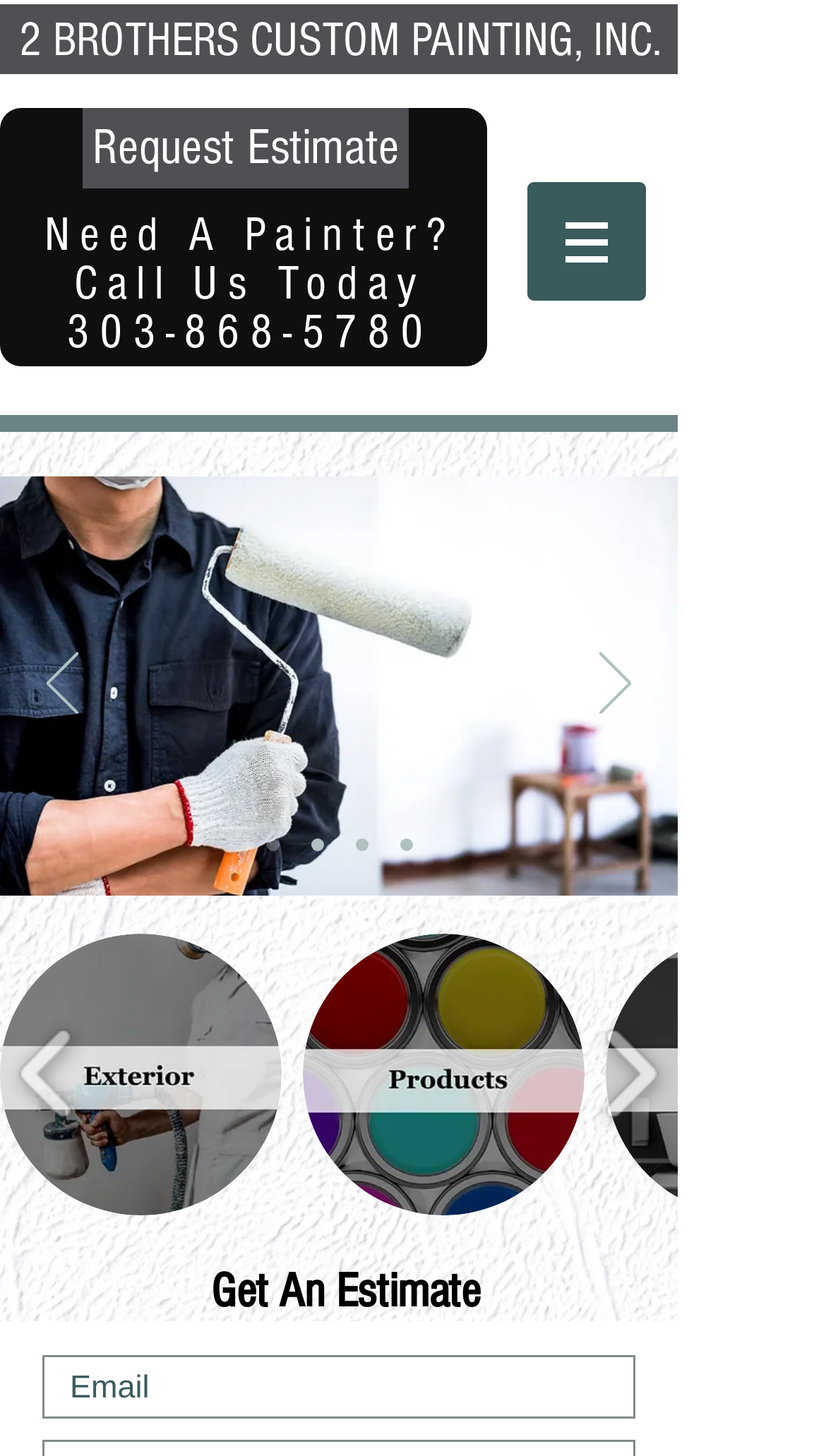Elaborate on the webpage's design and content in a detailed caption.

The webpage is about 2 Brothers Custom Painting, a company that specializes in interior and exterior house painting. At the top of the page, there is a large heading that reads "2 BROTHERS CUSTOM PAINTING, INC." with a link to the company's name. Below this, there is a call-to-action link to "Request Estimate" and a series of headings that encourage visitors to call the company for a quote, with the phone number "303-868-5780" prominently displayed.

To the right of the phone number, there is a navigation menu labeled "Site" with a dropdown button that contains a menu. Above this menu, there is a slideshow region that takes up most of the page's width, featuring an image of a male painter with his arm crossed, holding a paintbrush. The slideshow has previous and next buttons, as well as a navigation menu with links to individual slides.

Below the slideshow, there is a slider gallery region that spans the width of the page, featuring a play backward and play forward button, as well as a series of buttons with images. At the bottom of the page, there is a heading that reads "Get An Estimate" and a required email textbox for visitors to input their email address.

Throughout the page, there are several images, including the company's logo, navigation icons, and slideshow images. The overall layout is organized, with clear headings and concise text, making it easy for visitors to navigate and find the information they need.